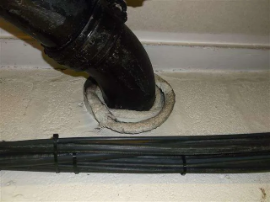What is the purpose of the rope seal?
Use the screenshot to answer the question with a single word or phrase.

To maintain insulation and prevent leaks